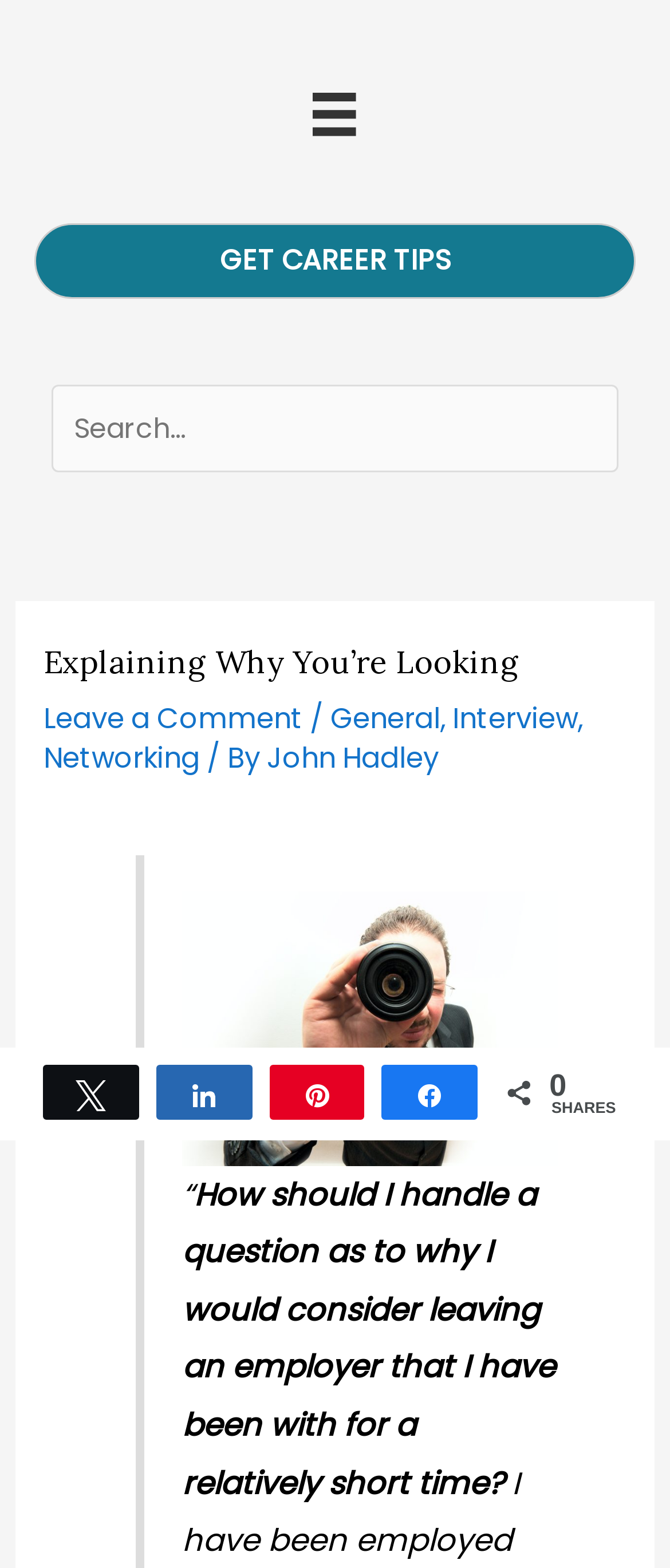Find the bounding box of the element with the following description: "Interview". The coordinates must be four float numbers between 0 and 1, formatted as [left, top, right, bottom].

[0.675, 0.445, 0.862, 0.47]